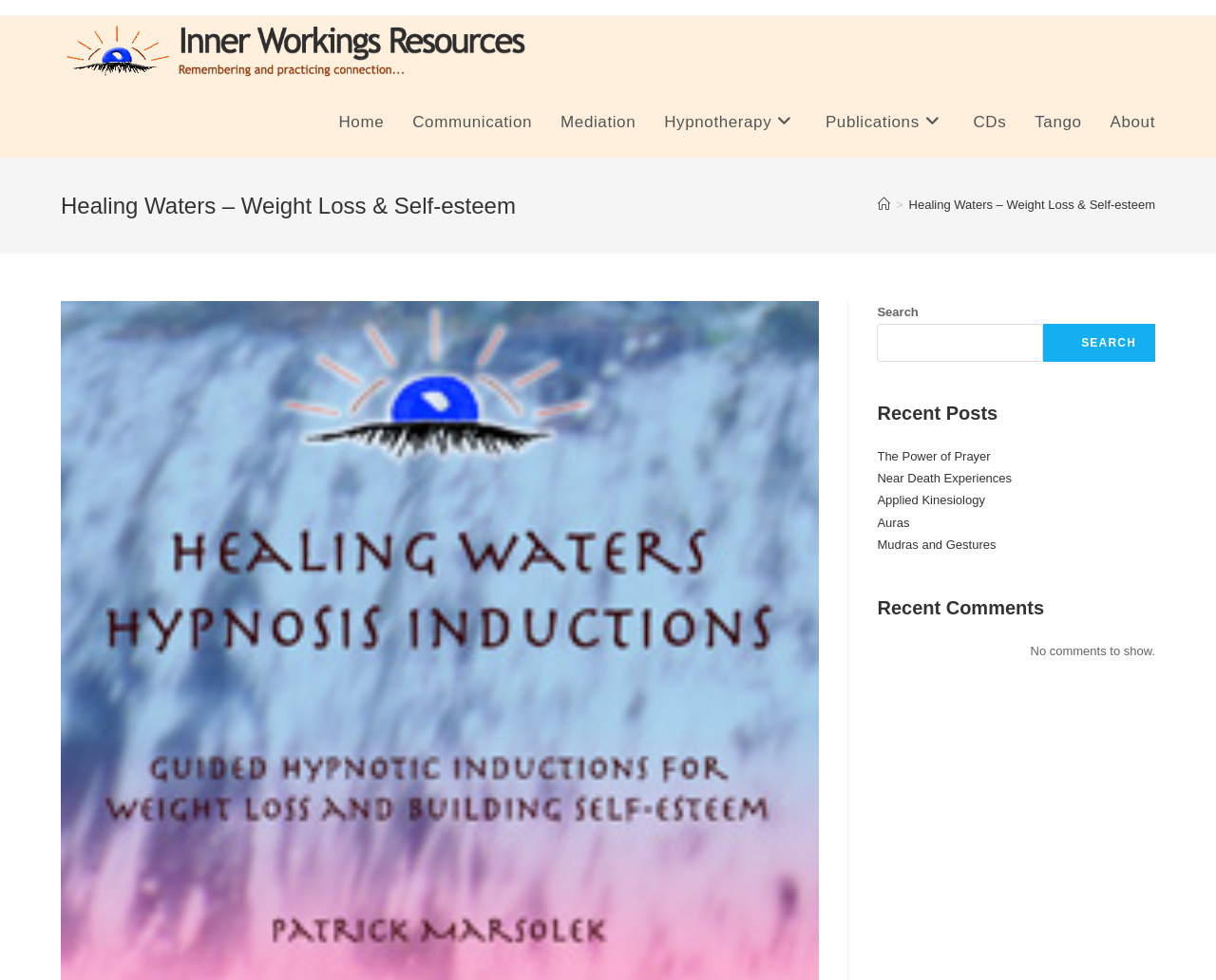Answer the following inquiry with a single word or phrase:
What is the title of the first recent post?

The Power of Prayer